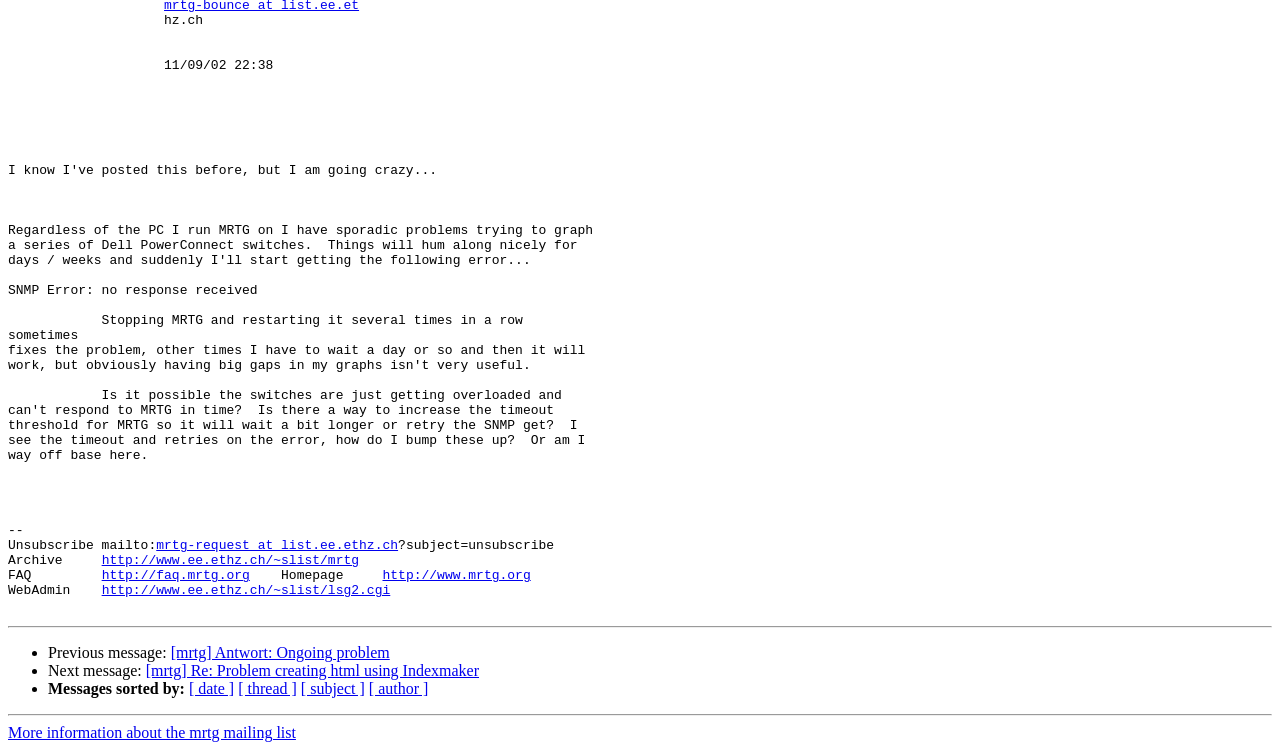Bounding box coordinates are specified in the format (top-left x, top-left y, bottom-right x, bottom-right y). All values are floating point numbers bounded between 0 and 1. Please provide the bounding box coordinate of the region this sentence describes: http://www.ee.ethz.ch/~slist/lsg2.cgi

[0.08, 0.778, 0.306, 0.798]